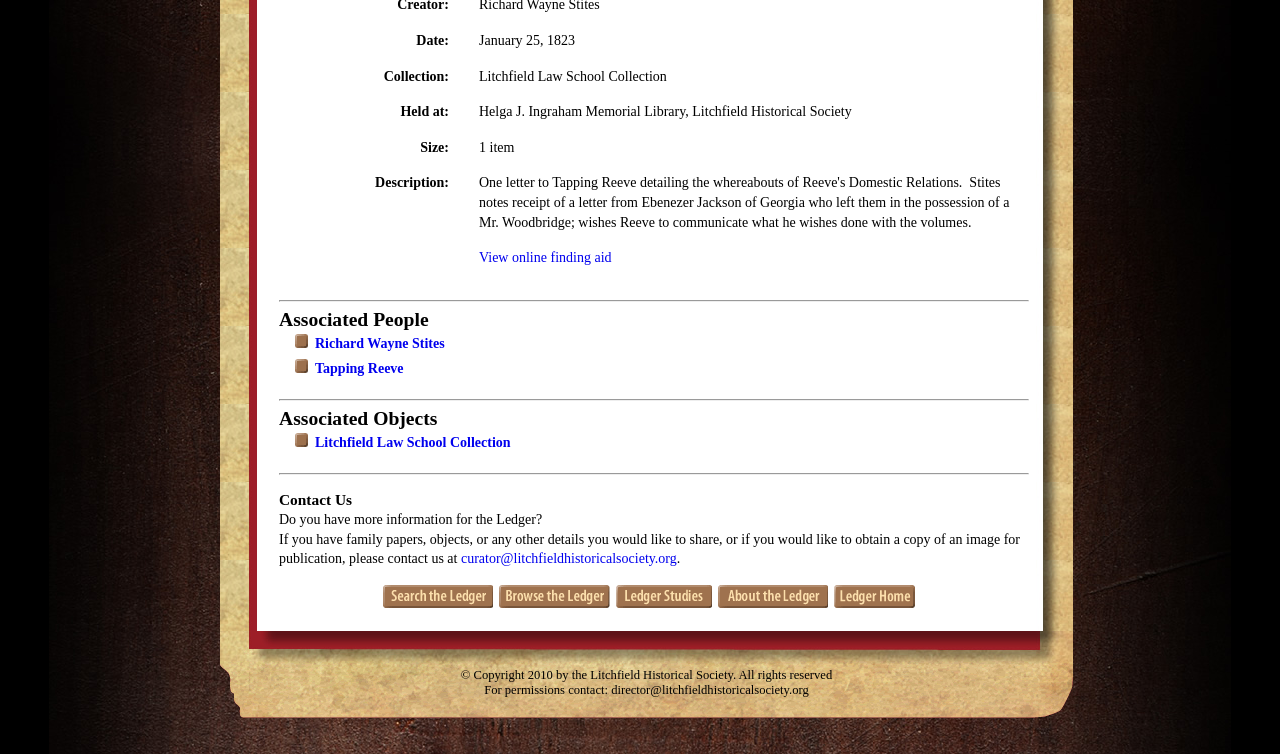Find the bounding box coordinates for the element described here: "Richard Wayne Stites".

[0.246, 0.446, 0.347, 0.466]